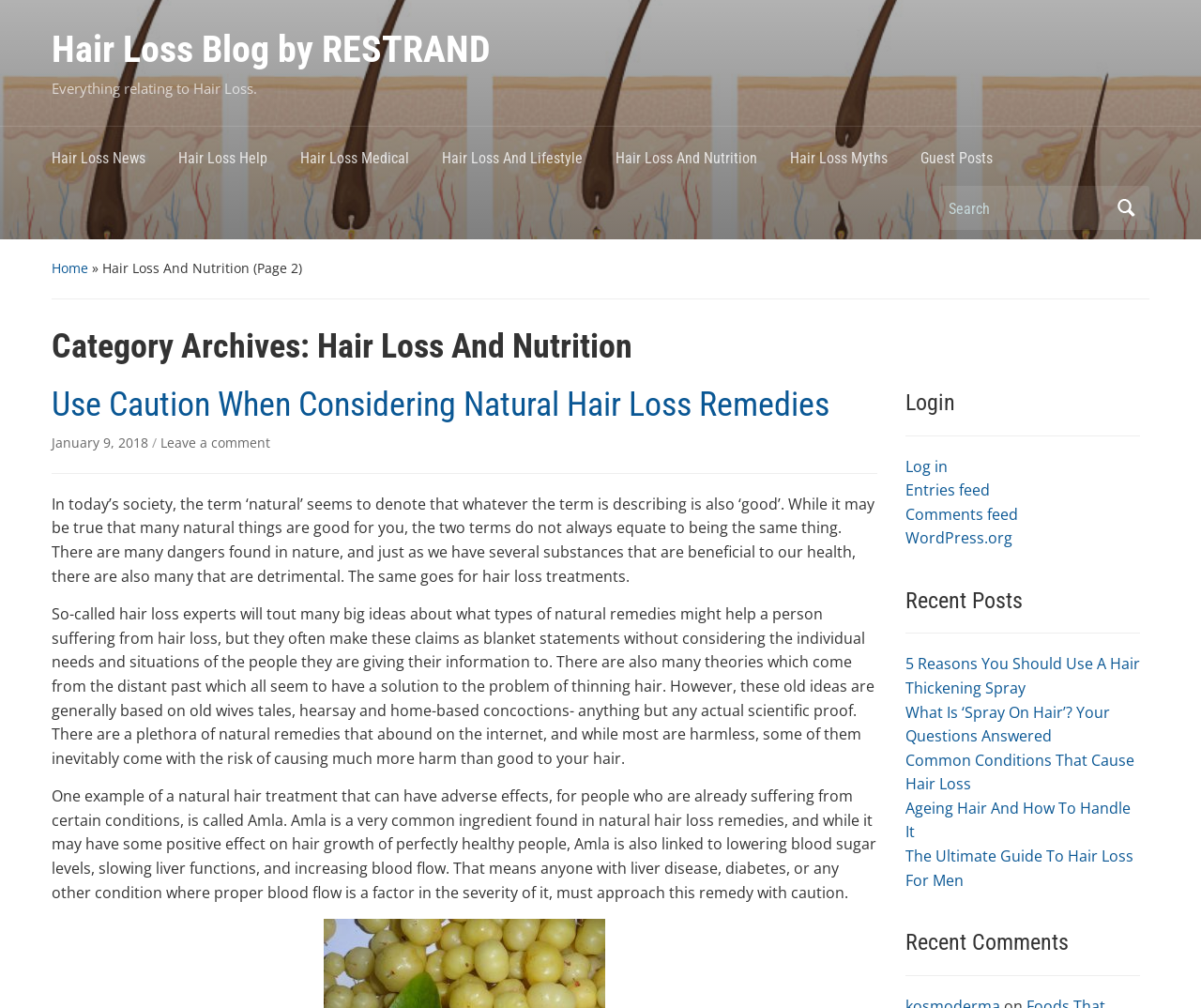Using the element description Log in, predict the bounding box coordinates for the UI element. Provide the coordinates in (top-left x, top-left y, bottom-right x, bottom-right y) format with values ranging from 0 to 1.

[0.754, 0.452, 0.789, 0.473]